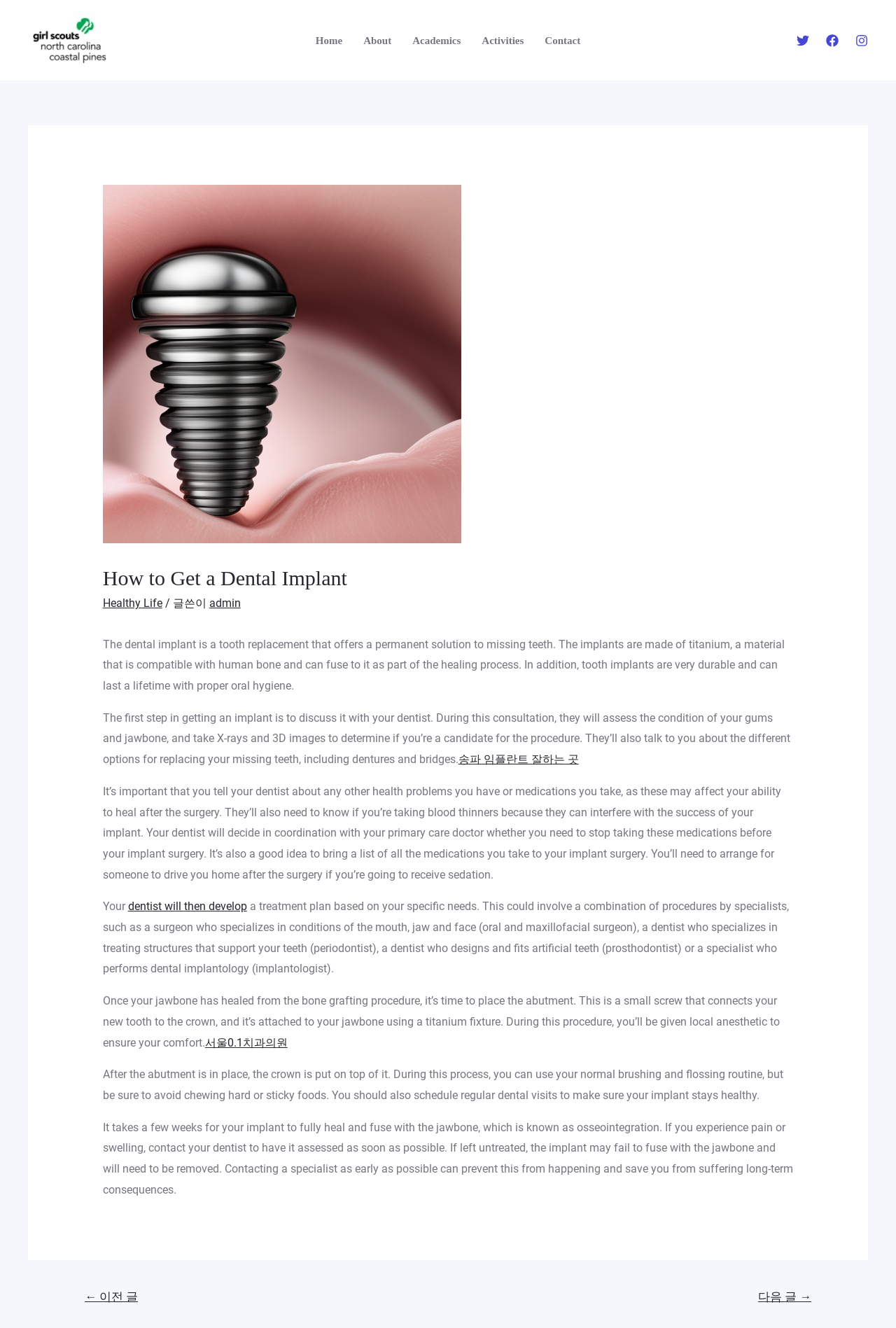Find the bounding box coordinates of the element you need to click on to perform this action: 'Follow on Twitter'. The coordinates should be represented by four float values between 0 and 1, in the format [left, top, right, bottom].

None